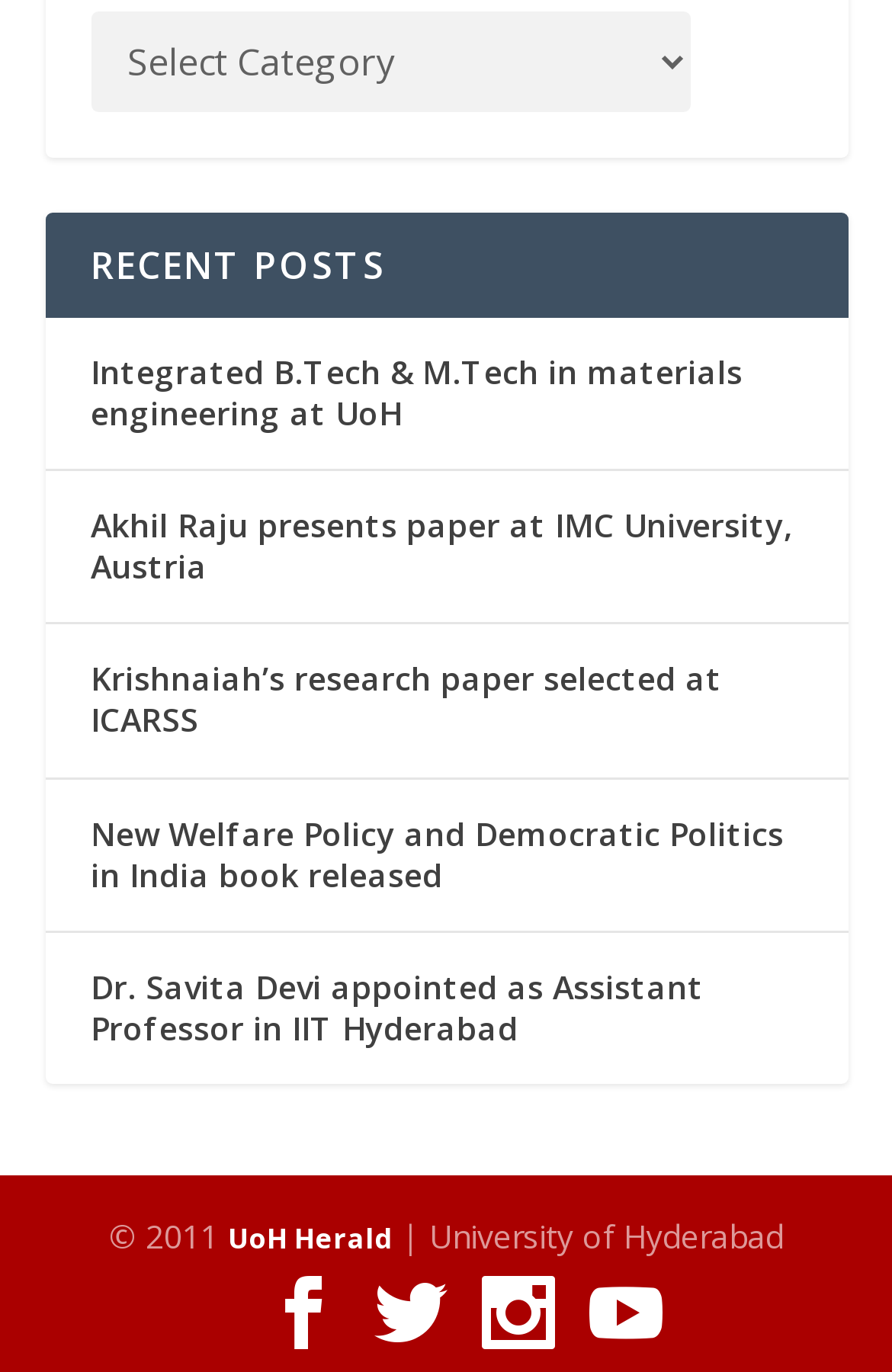Pinpoint the bounding box coordinates of the clickable element to carry out the following instruction: "Read recent posts."

[0.05, 0.154, 0.95, 0.231]